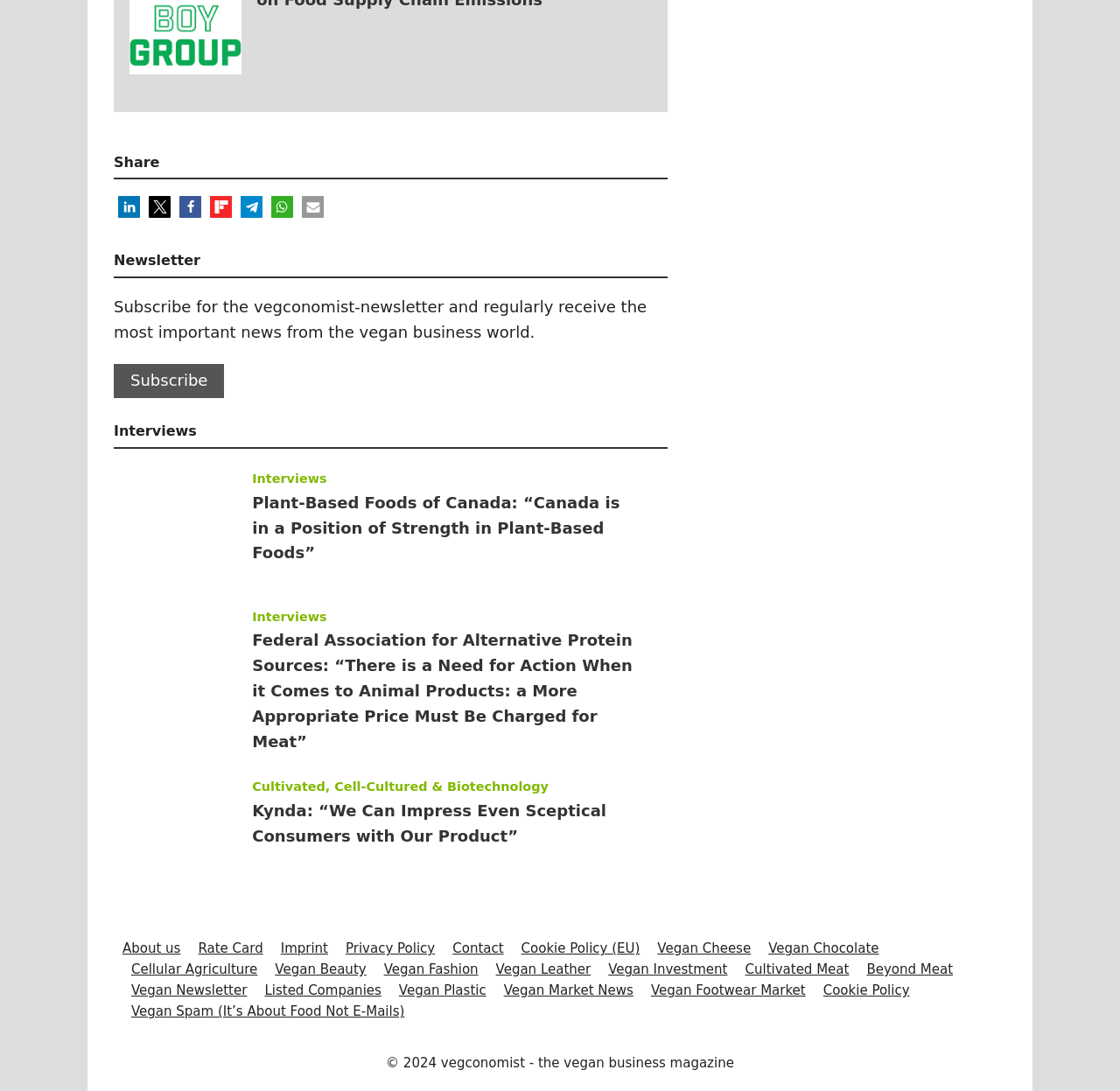Identify the bounding box for the element characterized by the following description: "Vegan Cheese".

[0.587, 0.862, 0.67, 0.877]